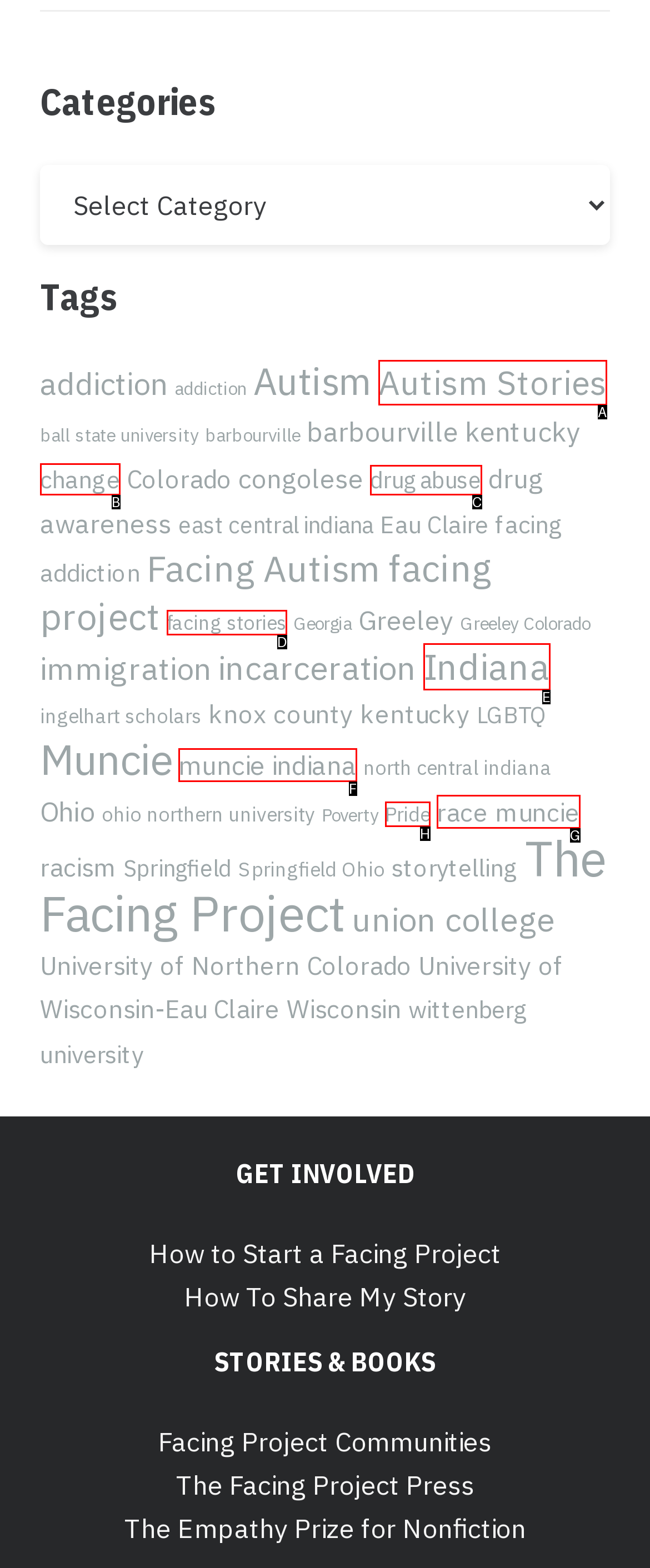Choose the option that best matches the element: facing stories
Respond with the letter of the correct option.

D